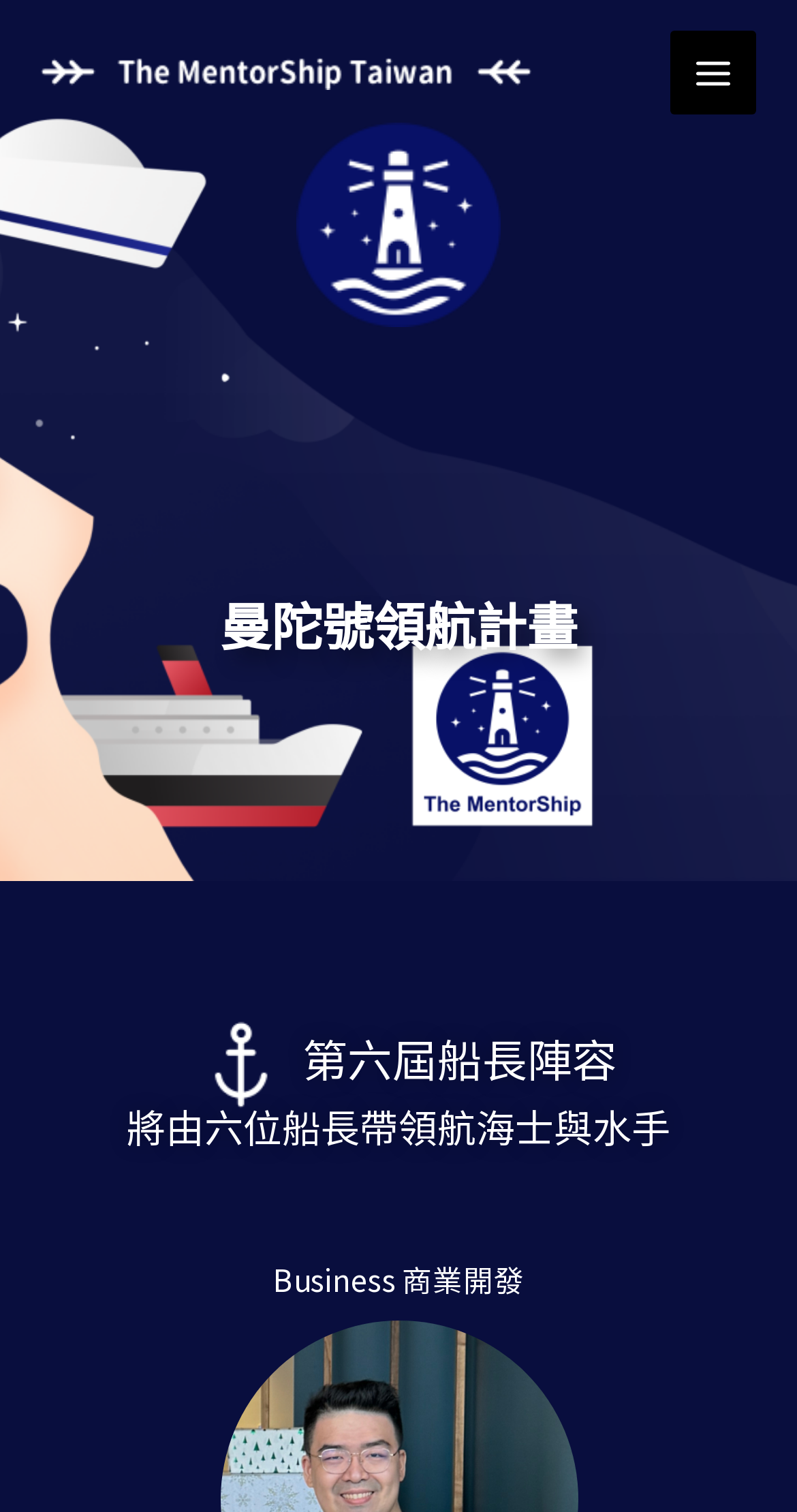Describe all the key features and sections of the webpage thoroughly.

The webpage is titled "首頁 - The Mentorship 曼陀號領航計畫" and features a prominent logo image located at the top center of the page. Below the logo, there is a main heading "曼陀號領航計畫" that spans almost the entire width of the page.

To the top left of the page, there is a link with the same text as the title, accompanied by a small image. On the top right, there is a button labeled "Main Menu" with an icon image.

The main content of the page is divided into sections. One section is headed by the text "第六屆船長陣容" and is followed by a paragraph of text that describes the role of six captains leading sailors and crew members. This section is located at the top half of the page.

Below this section, there is another section with a heading "Business 商業開發" that is positioned at the bottom center of the page. The overall layout of the page is organized, with clear headings and concise text that provides information about the mentorship program.